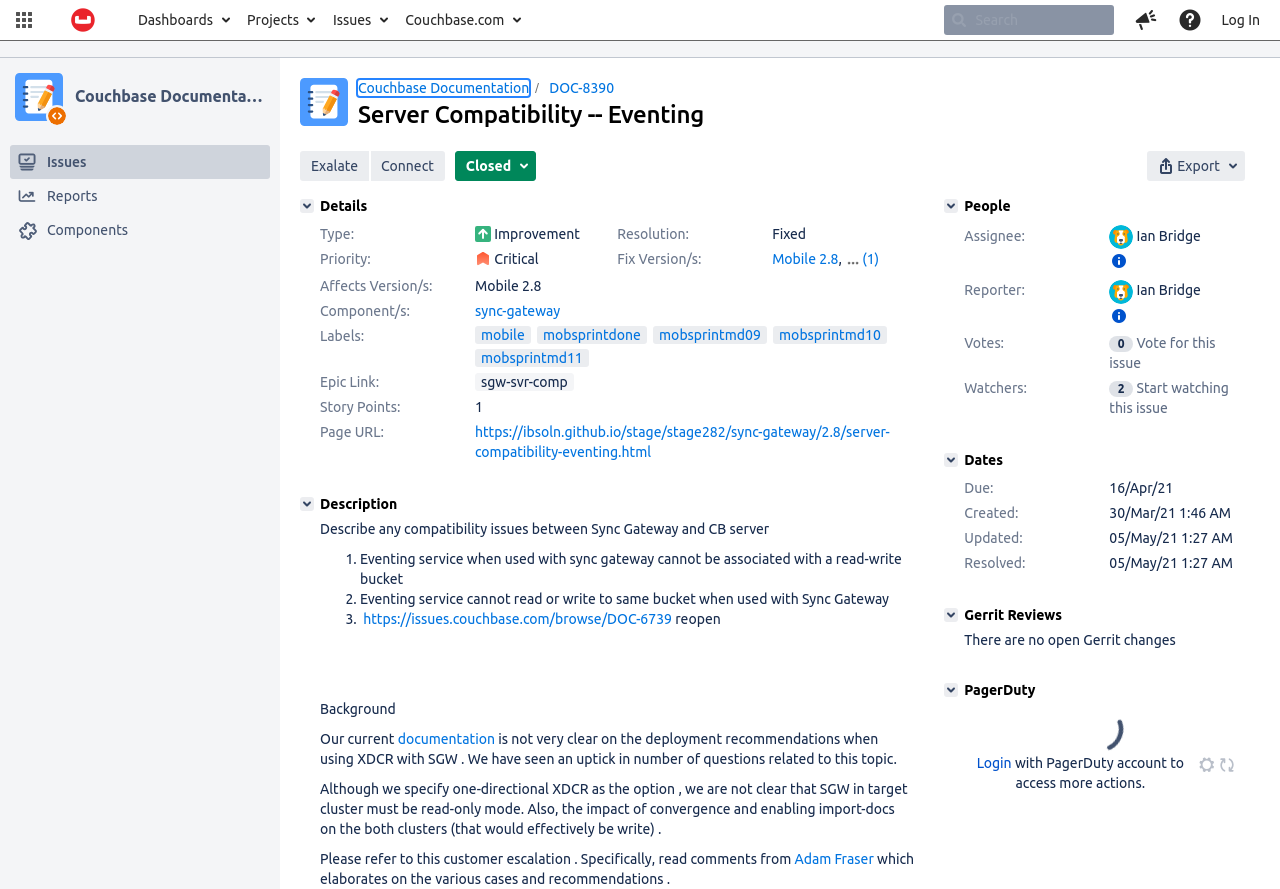Locate the bounding box coordinates of the area that needs to be clicked to fulfill the following instruction: "Go to home page". The coordinates should be in the format of four float numbers between 0 and 1, namely [left, top, right, bottom].

[0.045, 0.0, 0.084, 0.045]